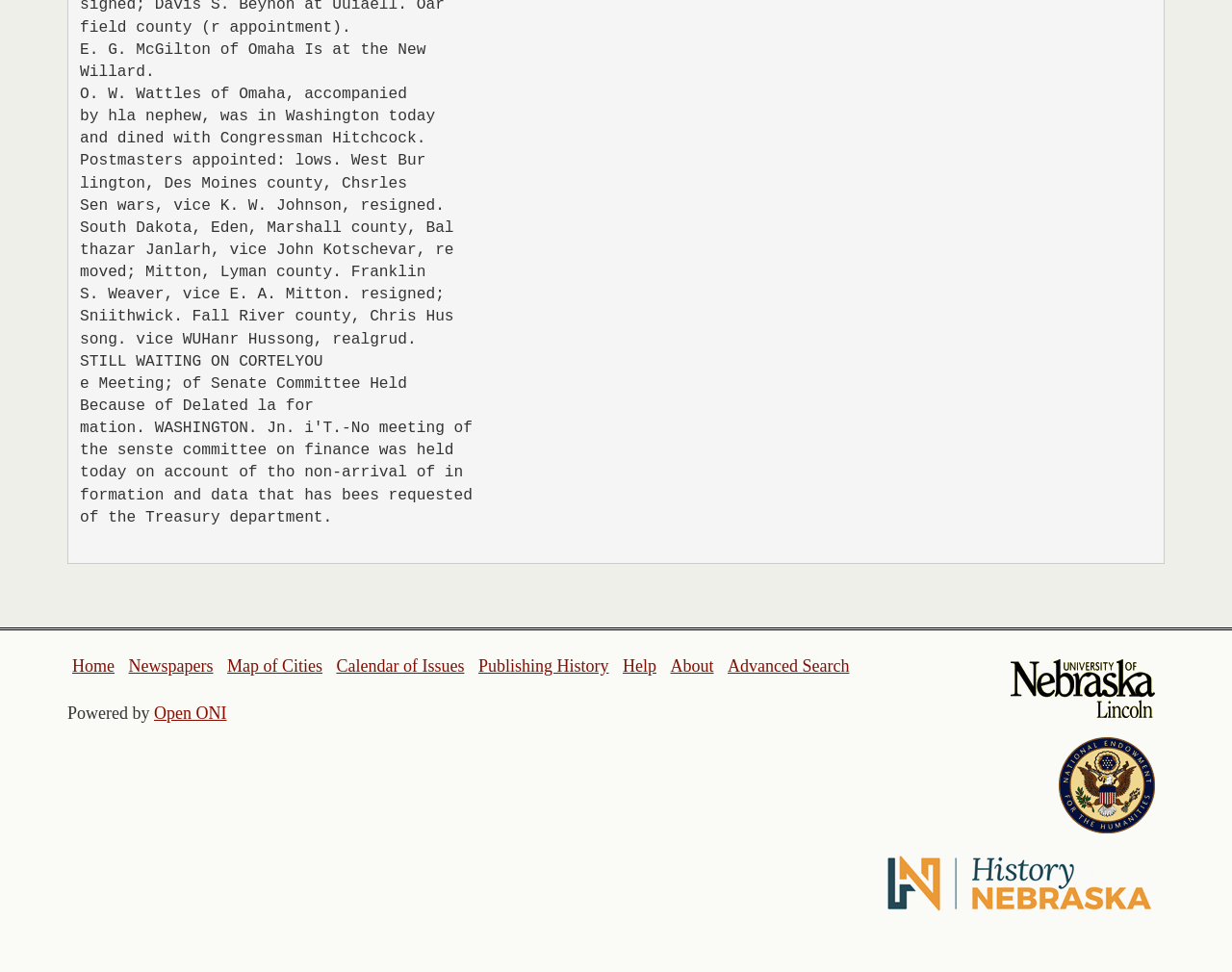Based on the element description, predict the bounding box coordinates (top-left x, top-left y, bottom-right x, bottom-right y) for the UI element in the screenshot: Calendar of Issues

[0.273, 0.676, 0.377, 0.695]